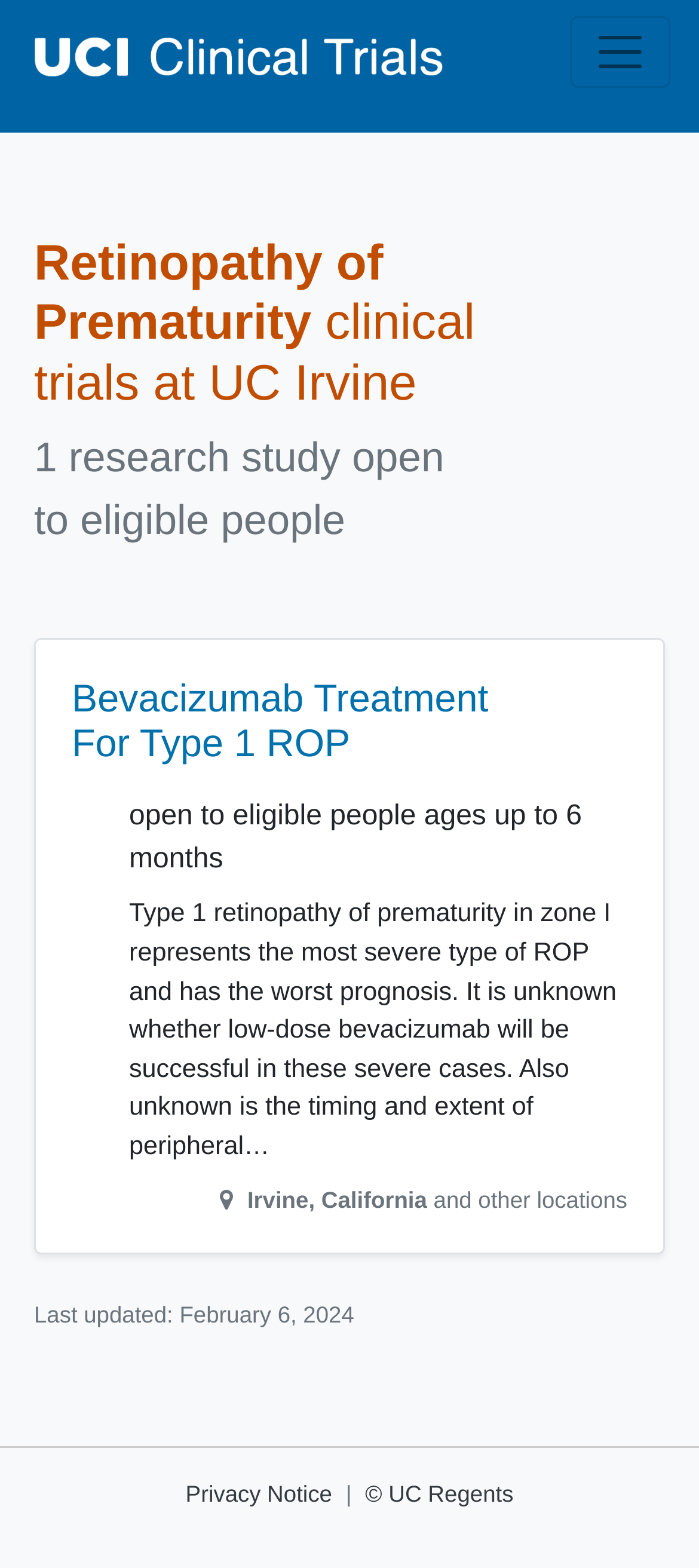Using the given element description, provide the bounding box coordinates (top-left x, top-left y, bottom-right x, bottom-right y) for the corresponding UI element in the screenshot: alt="UC Irvine Clinical Trials"

[0.041, 0.009, 0.641, 0.057]